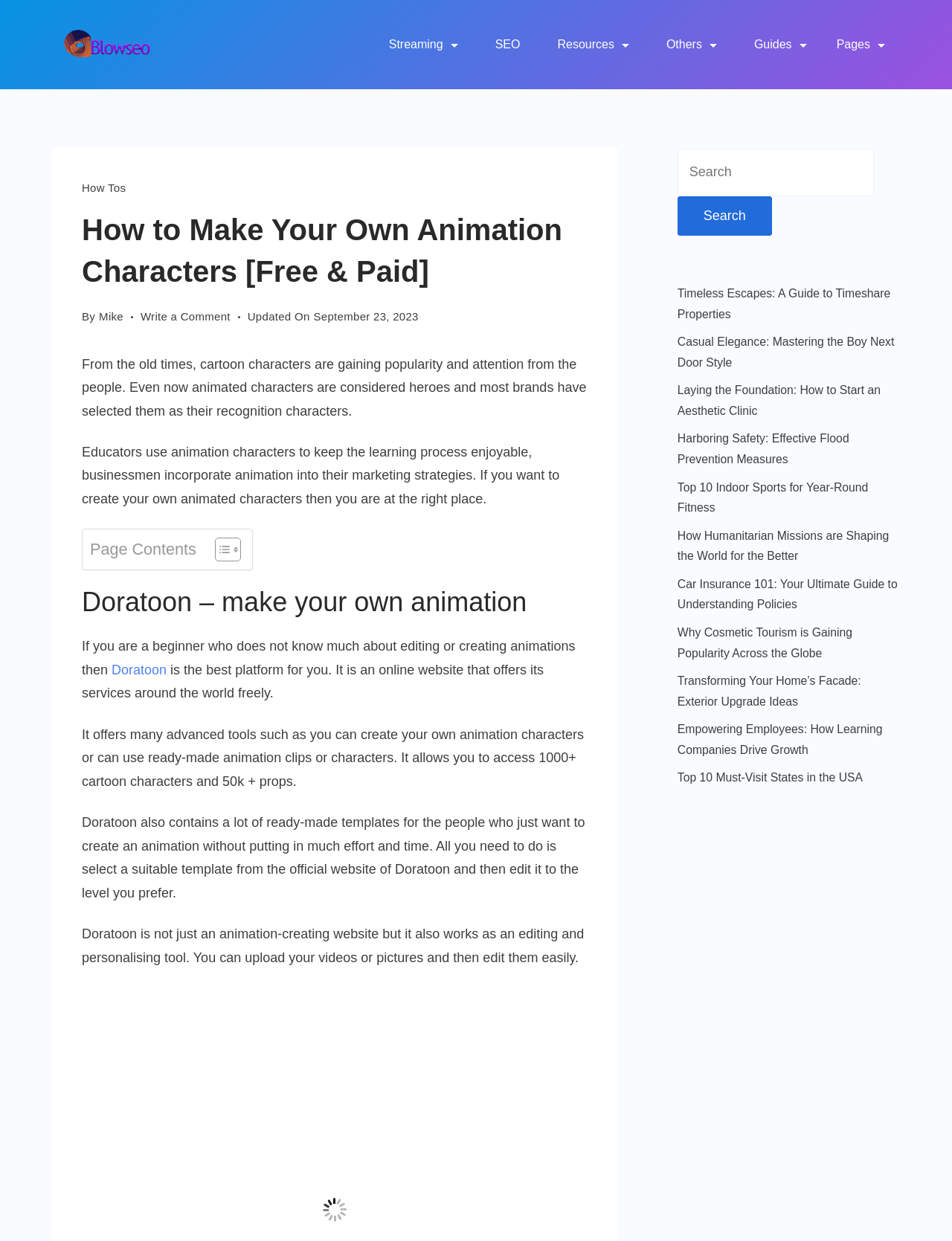What can users upload to Doratoon for editing?
Answer with a single word or short phrase according to what you see in the image.

Videos or pictures